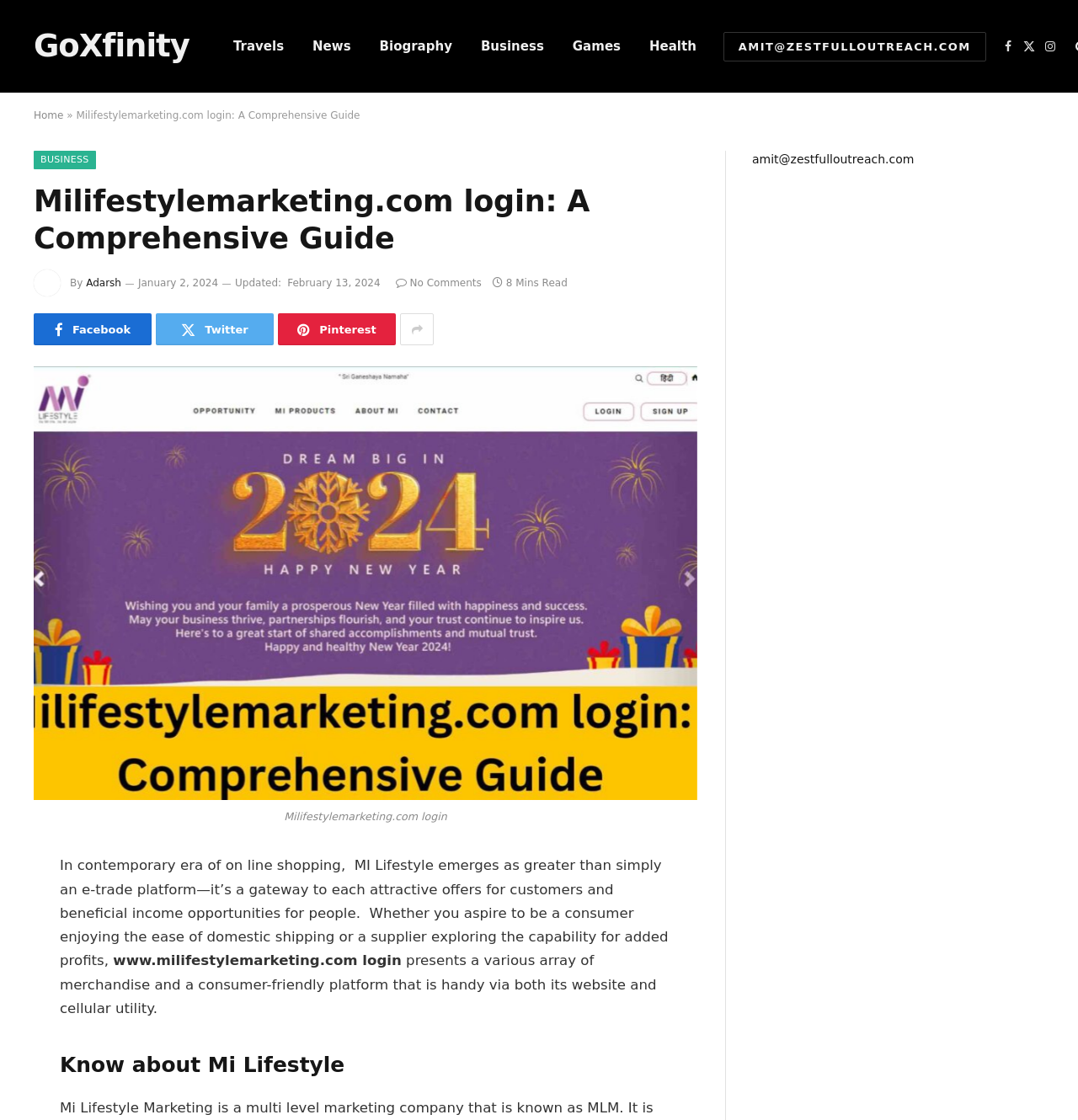Locate the bounding box coordinates of the segment that needs to be clicked to meet this instruction: "Read about BUSINESS".

[0.031, 0.135, 0.089, 0.151]